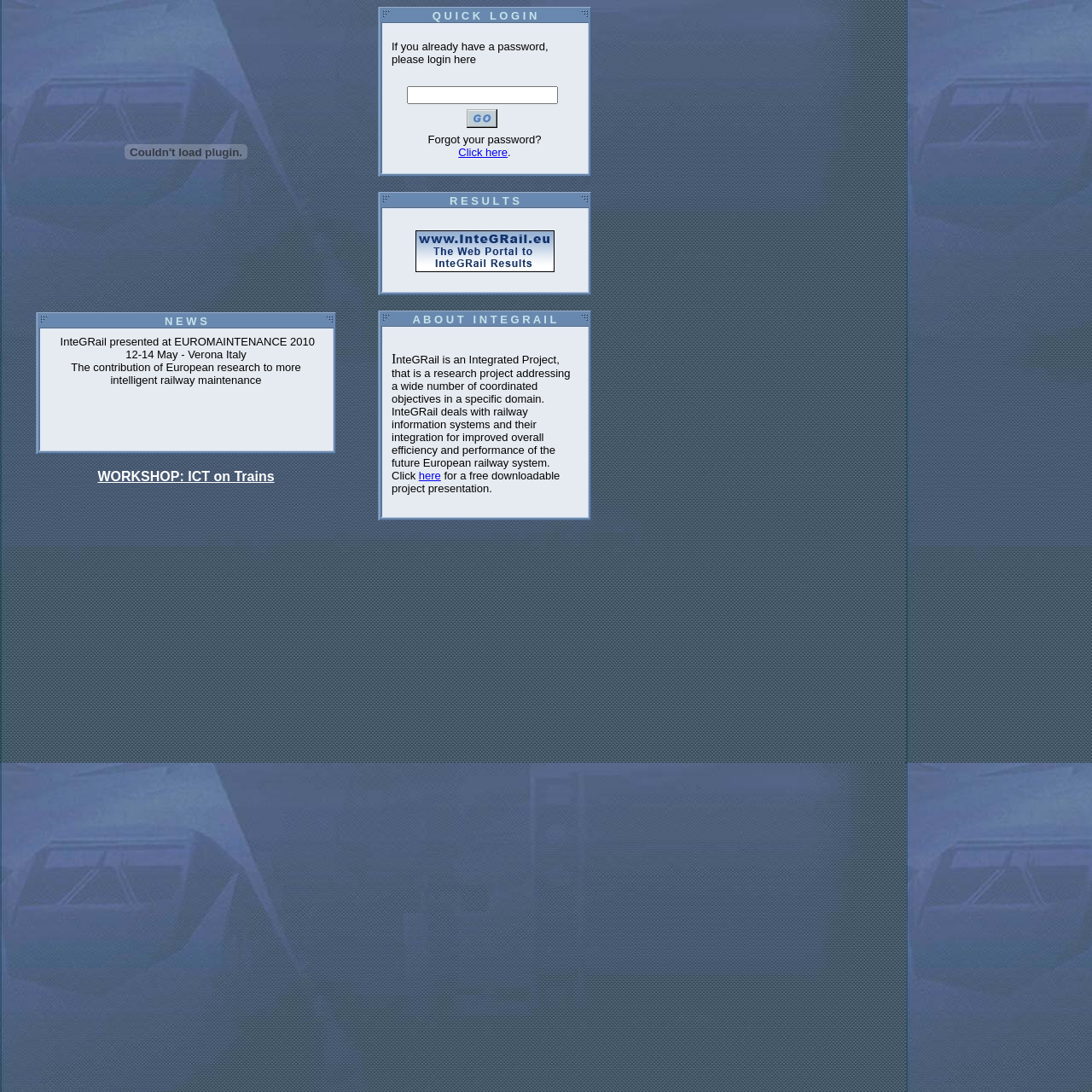Analyze and describe the webpage in a detailed narrative.

The webpage is divided into two main sections. On the left side, there is a news section that takes up about two-thirds of the page's width. This section has a title "NEWS" and features a news article about InteGRail being presented at EUROMAINTENANCE 2010. The article is accompanied by two images, one on the top left and another on the bottom right. There is also a link to "CLICK HERE" and another link to "WORKSHOP: ICT on Trains" within the article.

On the right side, there is a login section that takes up about one-third of the page's width. This section has a title "QUICK LOGIN" and features a login form with a password field and a "Forgot your password?" link. The link opens a dropdown menu with a text field and a "Click here" button. Below the login form, there is a "RESULTS" section with a title and a brief description.

There are several images scattered throughout the page, mostly used as separators or decorations. The overall layout is organized, with clear headings and concise text.